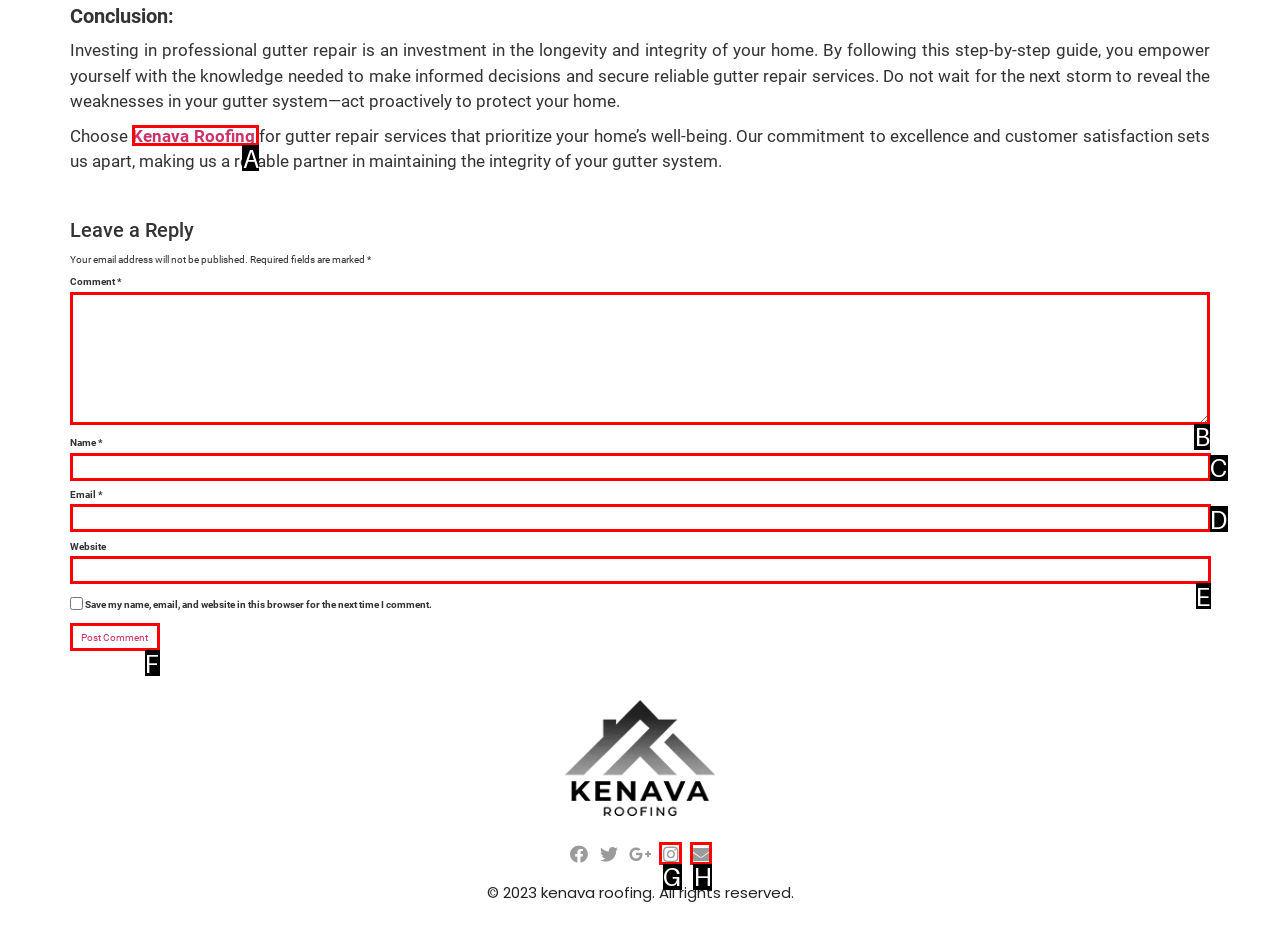Decide which UI element to click to accomplish the task: Type your comment in the 'Comment' field
Respond with the corresponding option letter.

B